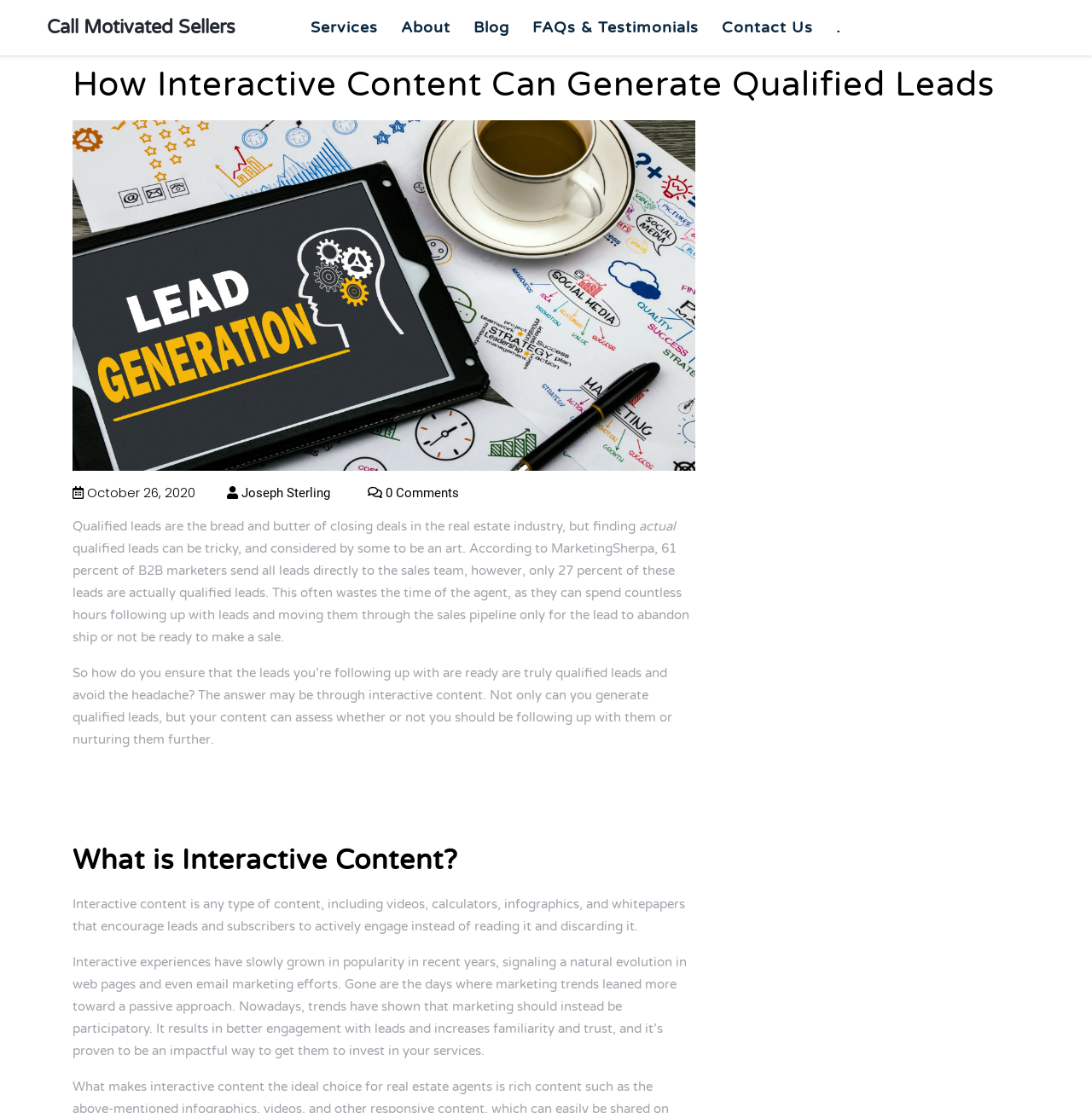What is the author's name of the blog post?
Using the visual information, answer the question in a single word or phrase.

Joseph Sterling